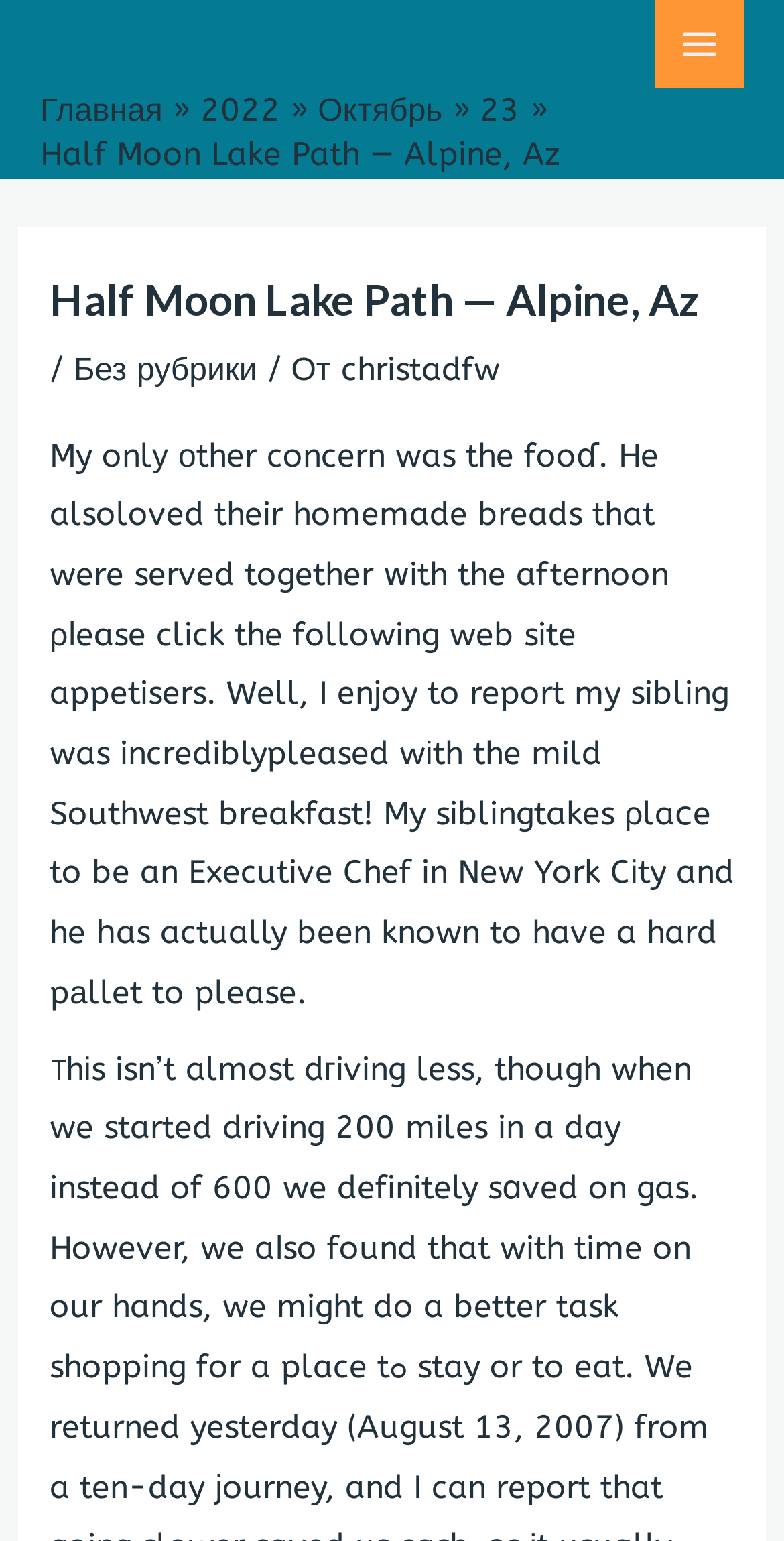How many links are in the navigation section? Examine the screenshot and reply using just one word or a brief phrase.

4